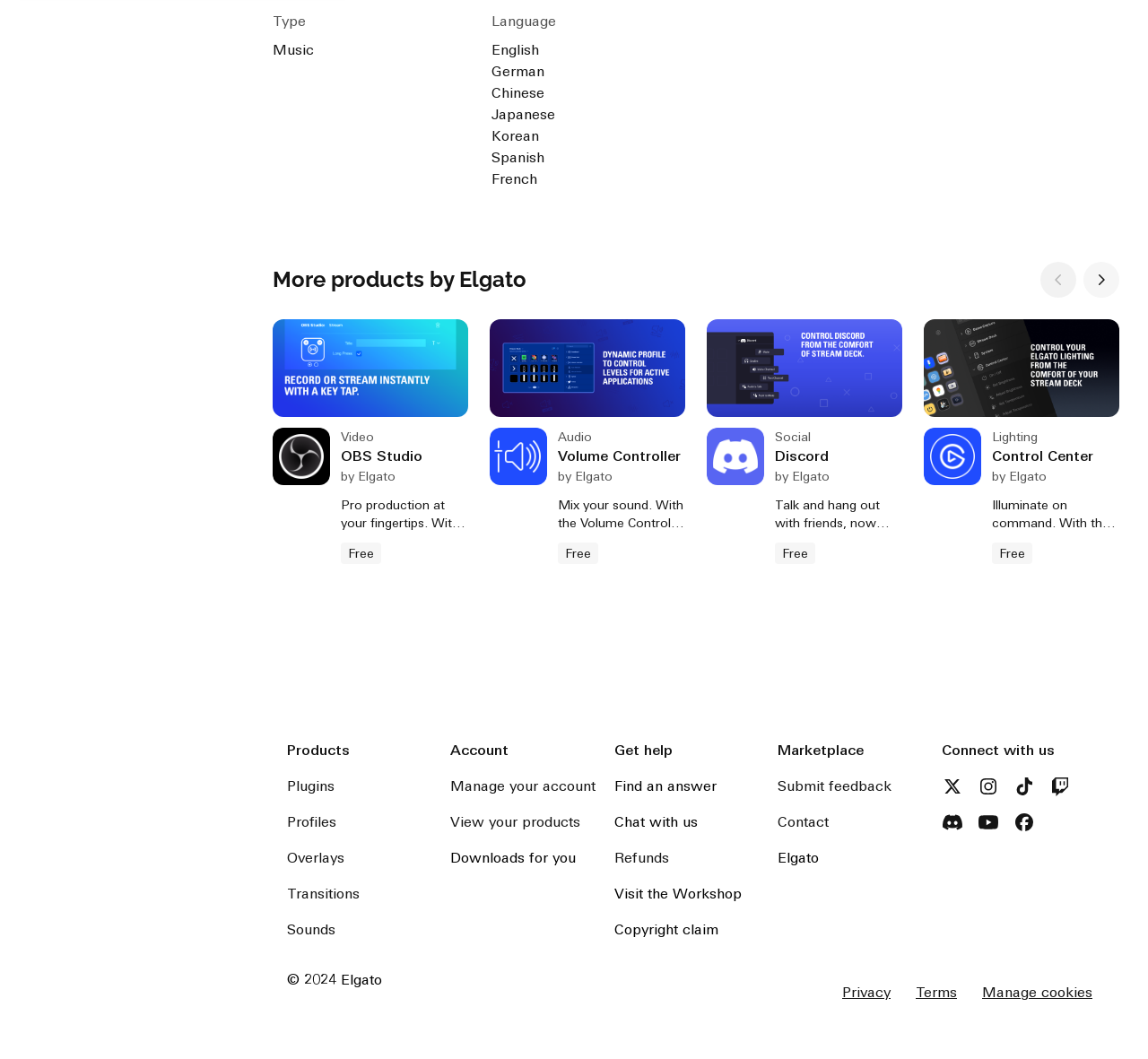Give a short answer using one word or phrase for the question:
What type of products are featured on this webpage?

Elgato products